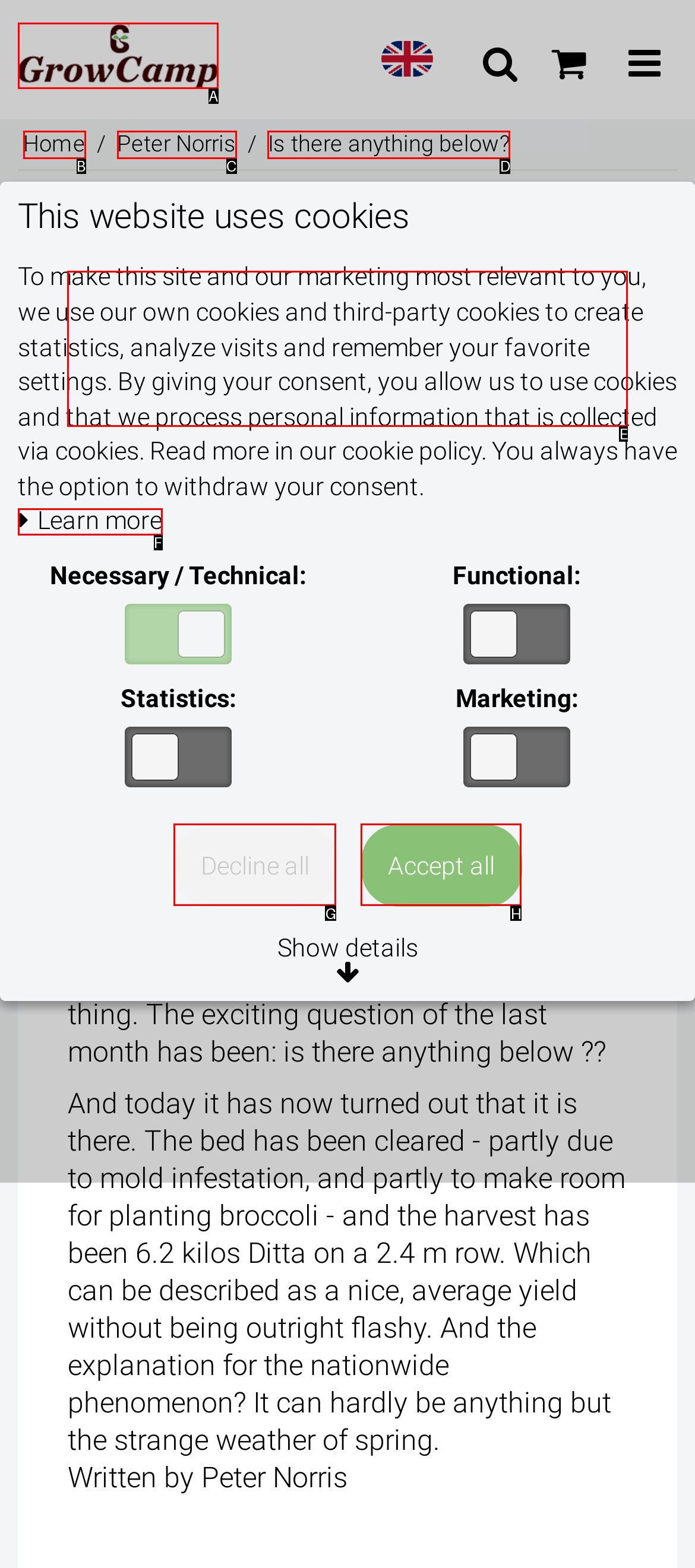Please indicate which option's letter corresponds to the task: Read the post about potato plants by examining the highlighted elements in the screenshot.

E